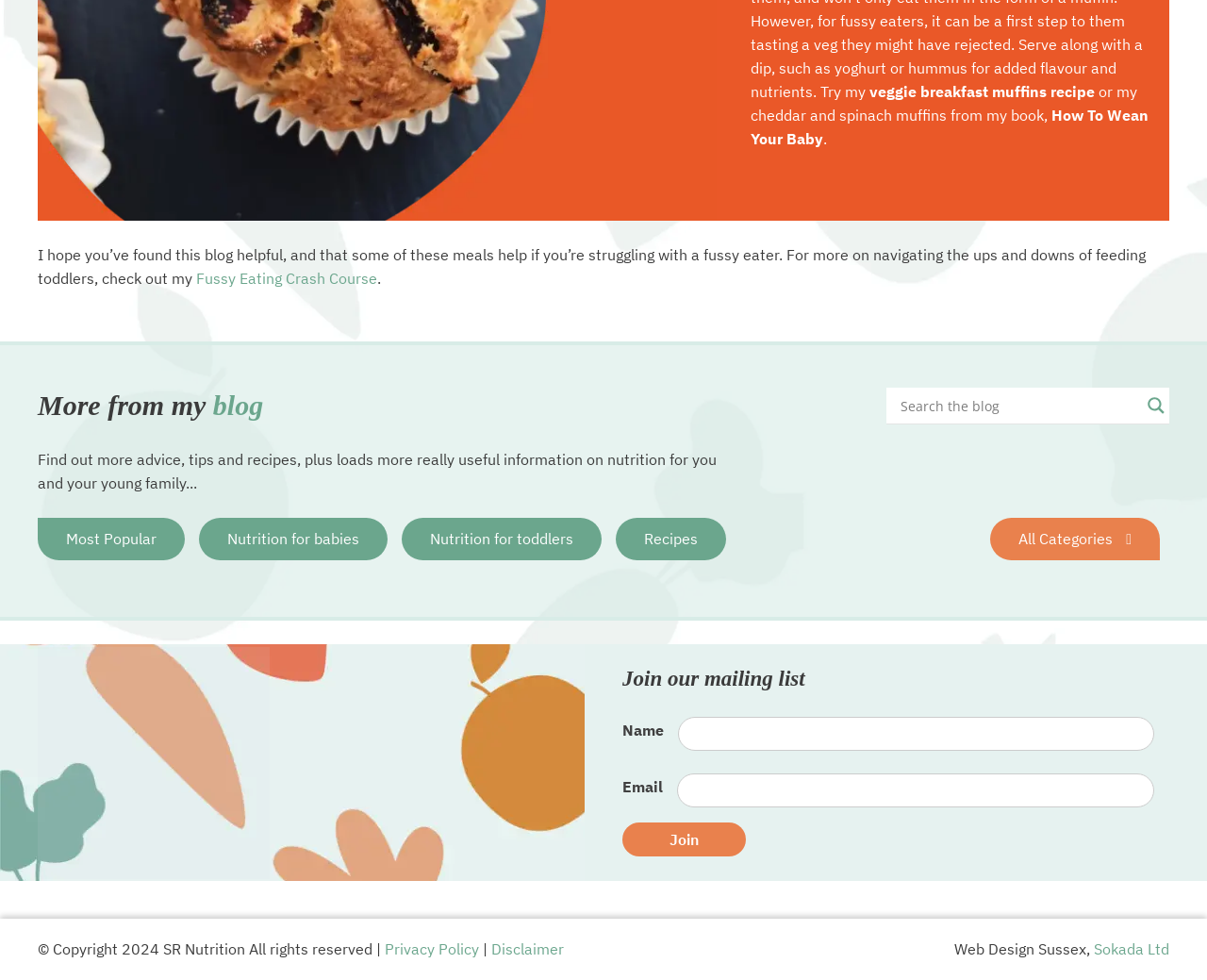Please provide a one-word or short phrase answer to the question:
What is the copyright year mentioned at the bottom of the webpage?

2024